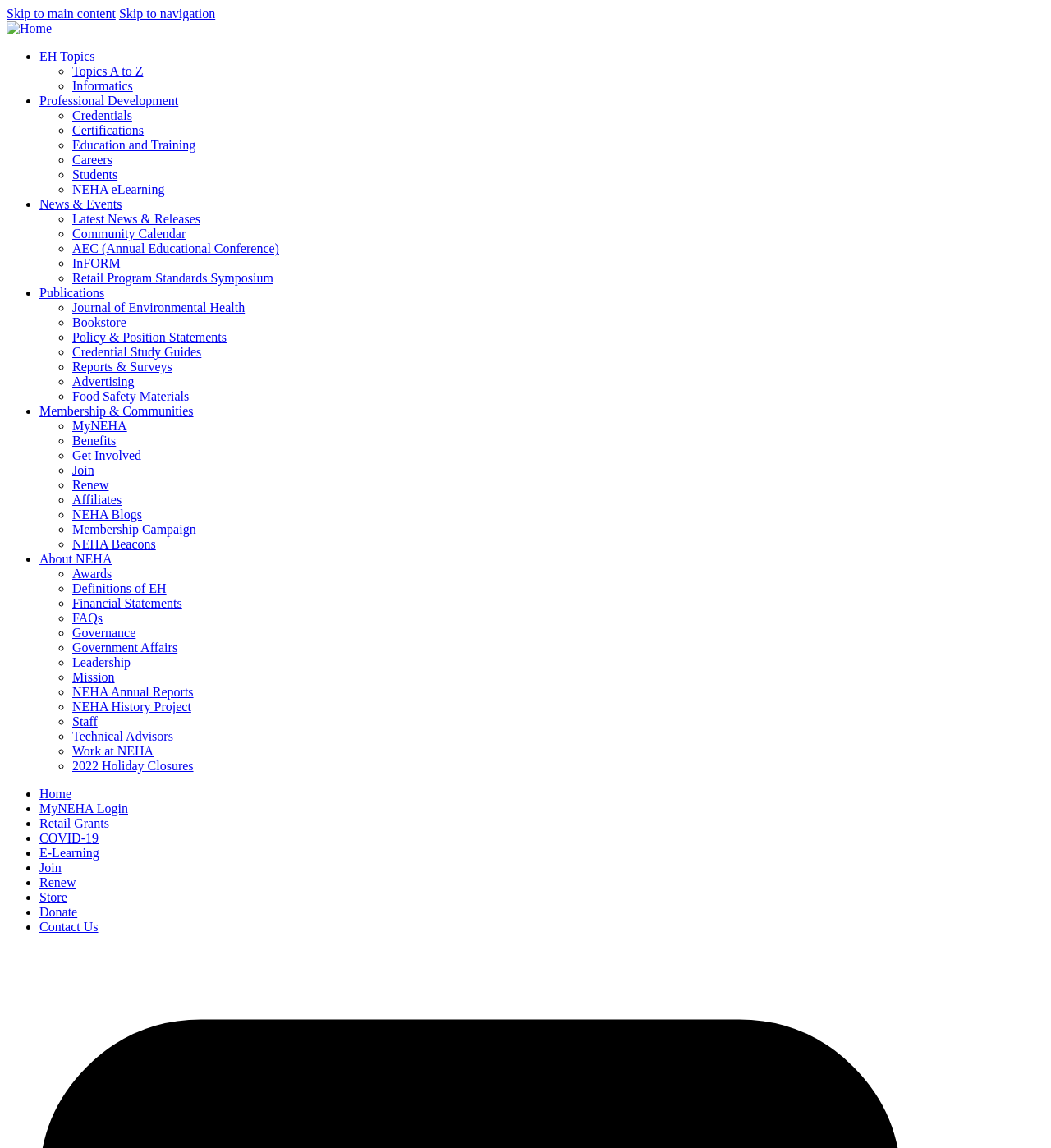Describe all the key features of the webpage in detail.

This webpage is about the National Environmental Health Association (NEHA) and its webinar series on data and environmental health best practices. At the top left corner, there is a link to "Skip to main content" and another link to "Skip to navigation" next to it. Below these links, there is a navigation menu with a "Home" link accompanied by a small image, followed by a list of links to various topics, including "EH Topics", "Professional Development", "News & Events", "Publications", "Membership & Communities", and "About NEHA". Each of these topics has a sublist of more specific links, such as "Topics A to Z", "Credentials", "Certifications", "Education and Training", and so on.

The navigation menu takes up the left side of the page, with the main content area on the right. The main content area appears to be a webinar page, with a title "Webinar: Communities Using Data: Examples From USAFacts.org | National Environmental Health Association: NEHA" at the top.